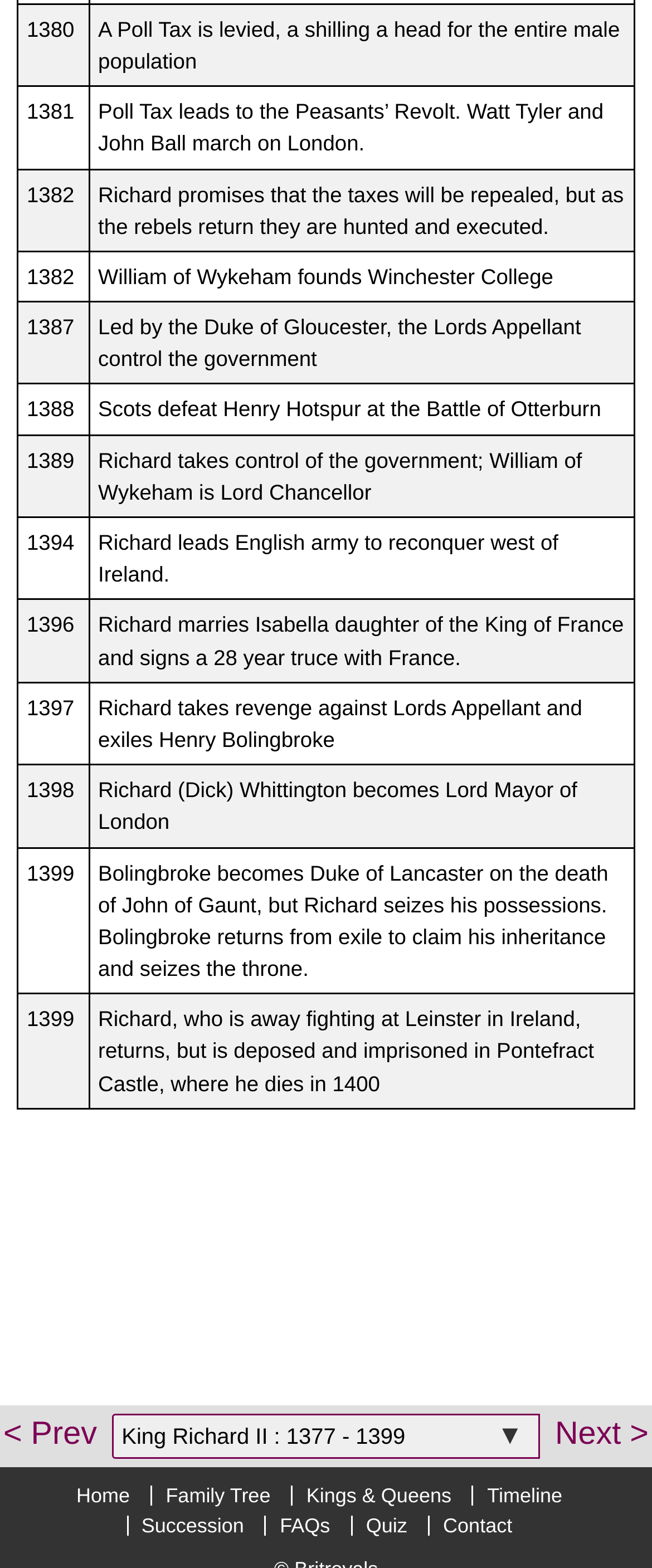Please find the bounding box coordinates of the element's region to be clicked to carry out this instruction: "Select an option from the dropdown menu".

[0.171, 0.902, 0.829, 0.931]